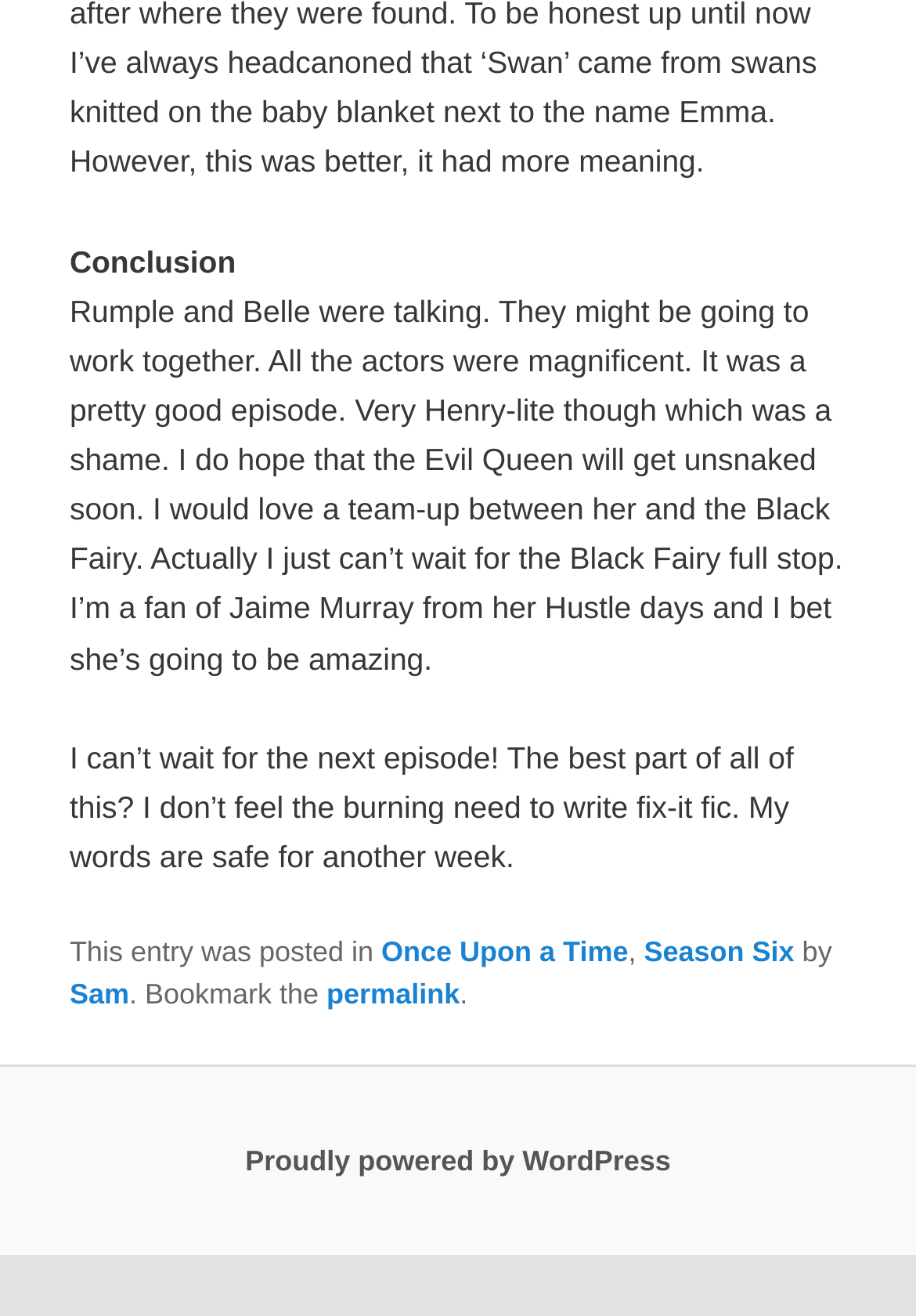Find the bounding box coordinates for the HTML element specified by: "Season Six".

[0.703, 0.711, 0.867, 0.736]